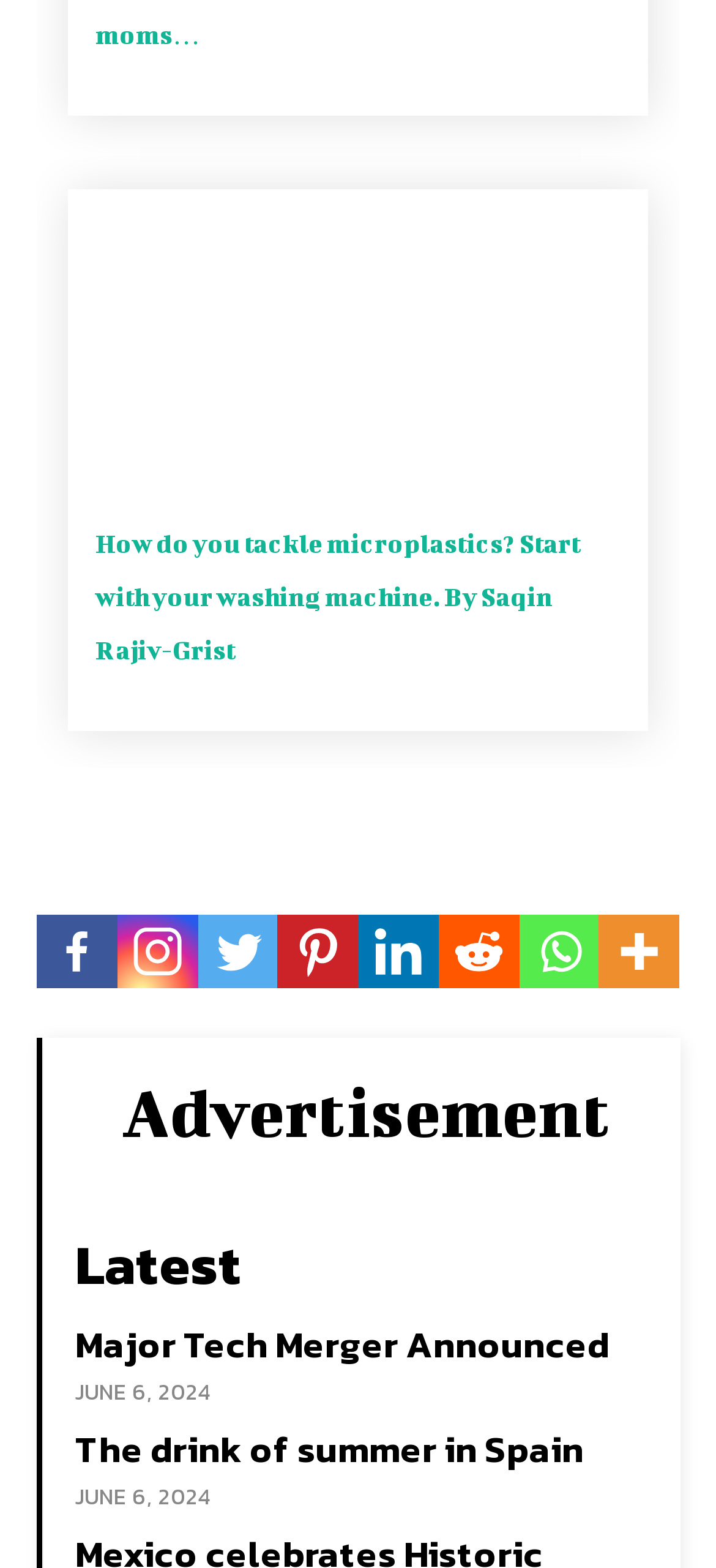What social media platforms are available?
By examining the image, provide a one-word or phrase answer.

Facebook, Instagram, Twitter, Pinterest, Linkedin, Reddit, Whatsapp